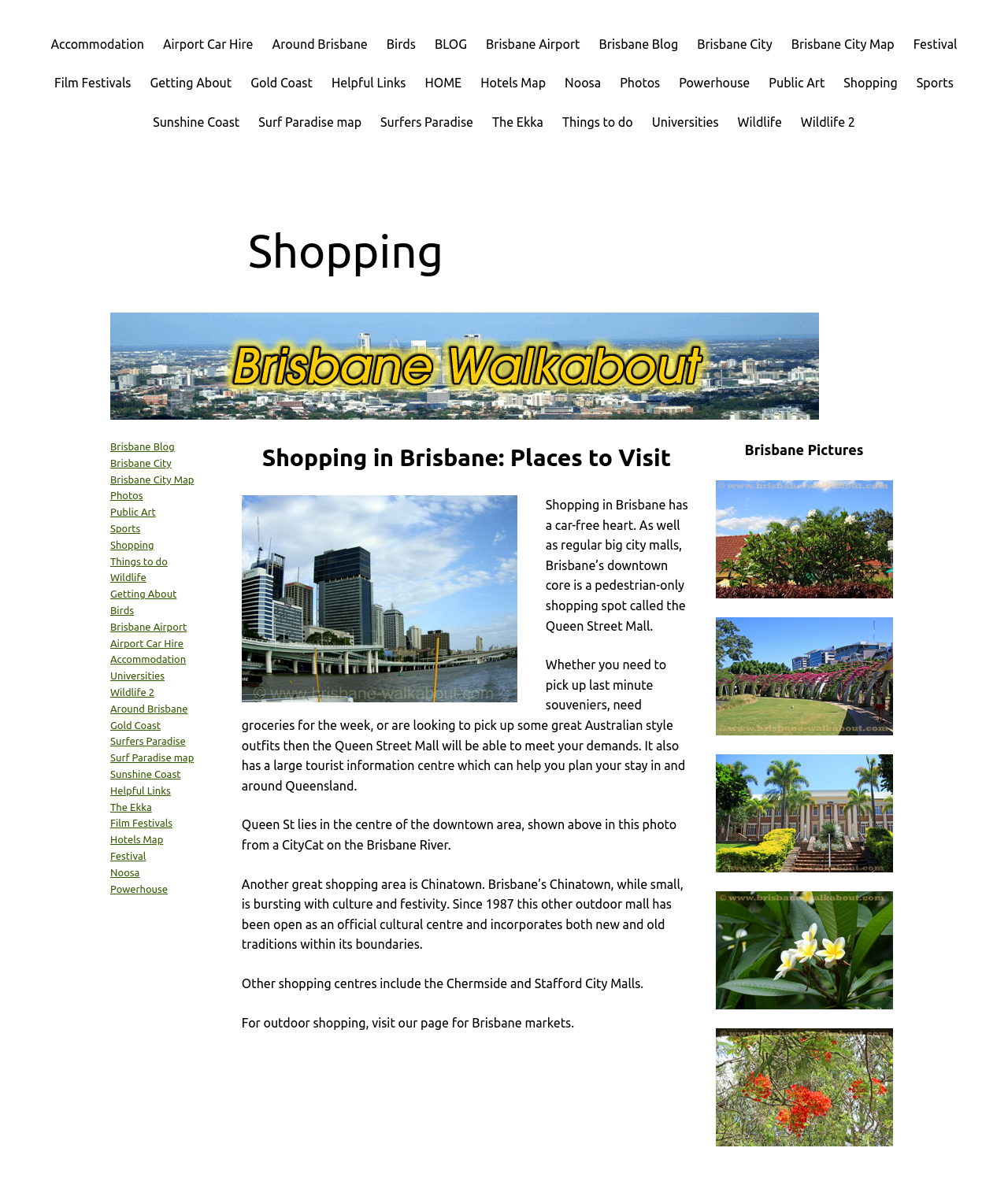Give a succinct answer to this question in a single word or phrase: 
What is the main topic of this webpage?

Shopping in Brisbane